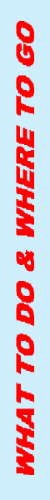Elaborate on the image by describing it in detail.

The image features the text "WHAT TO DO & WHERE TO GO" prominently displayed in bold red letters. This striking banner serves as a guide for visitors, suggesting a focus on activities and attractions in the region. The background is a soft blue, providing a contrast that enhances the visibility of the text. This banner likely aims to capture the attention of tourists exploring the Penzance and West Cornwall areas, inviting them to discover the variety of experiences the region has to offer.